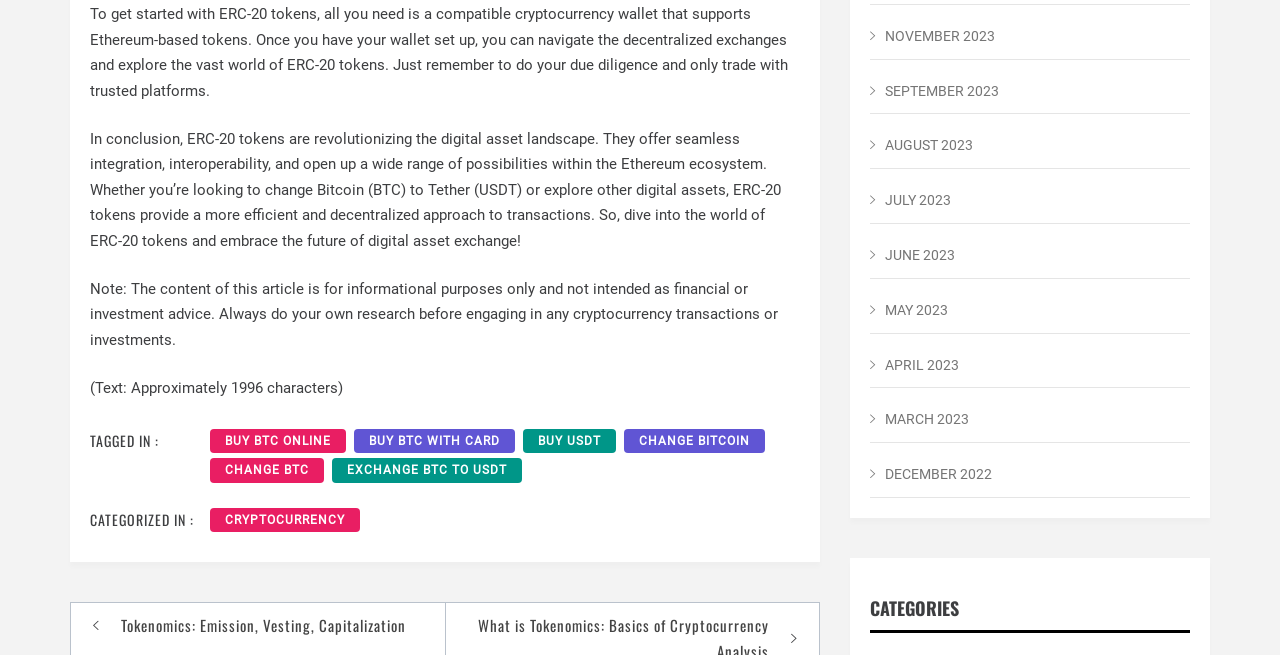Specify the bounding box coordinates of the area to click in order to follow the given instruction: "Click on 'CHANGE BITCOIN'."

[0.488, 0.655, 0.598, 0.692]